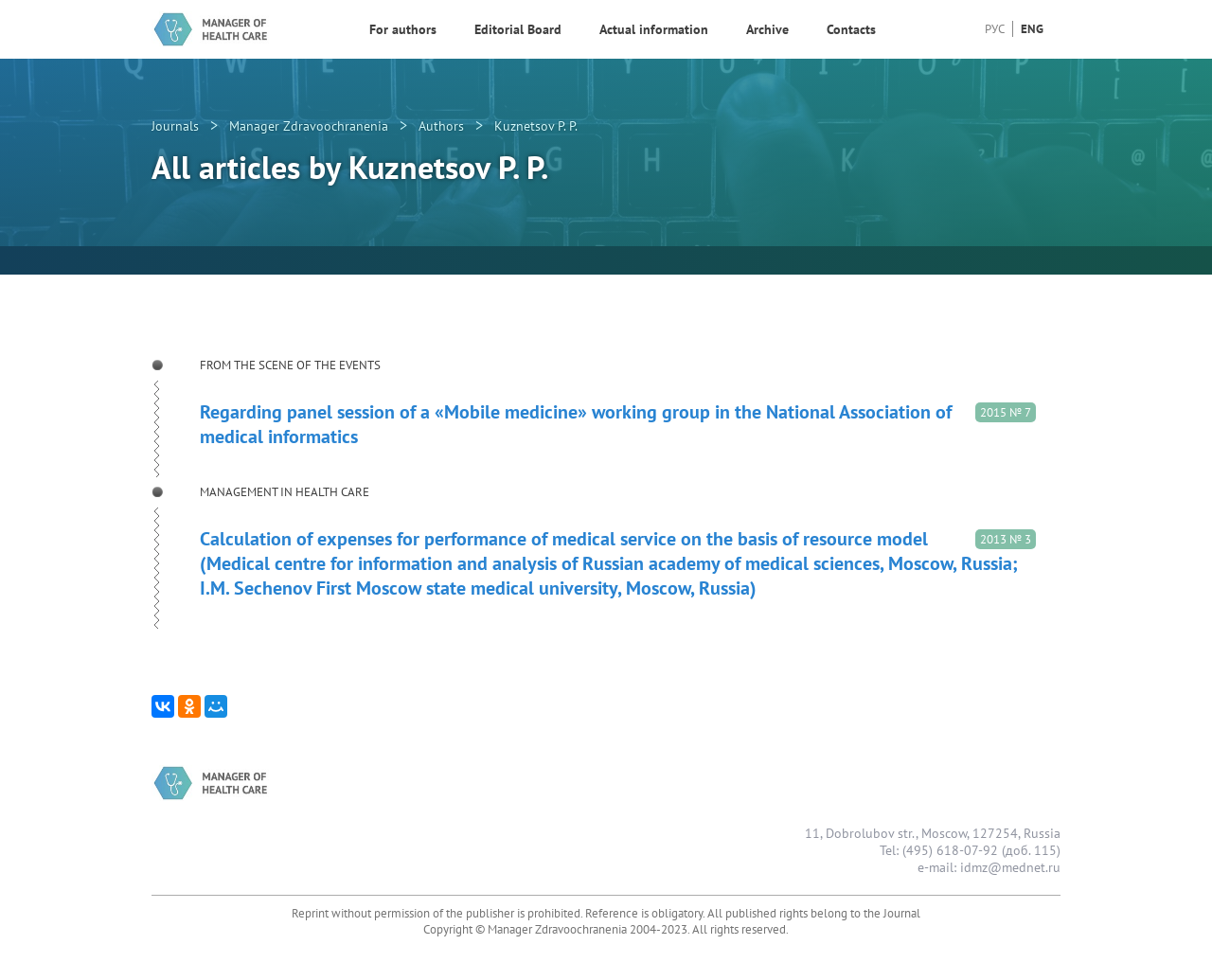Determine the primary headline of the webpage.

All articles by Kuznetsov P. P.